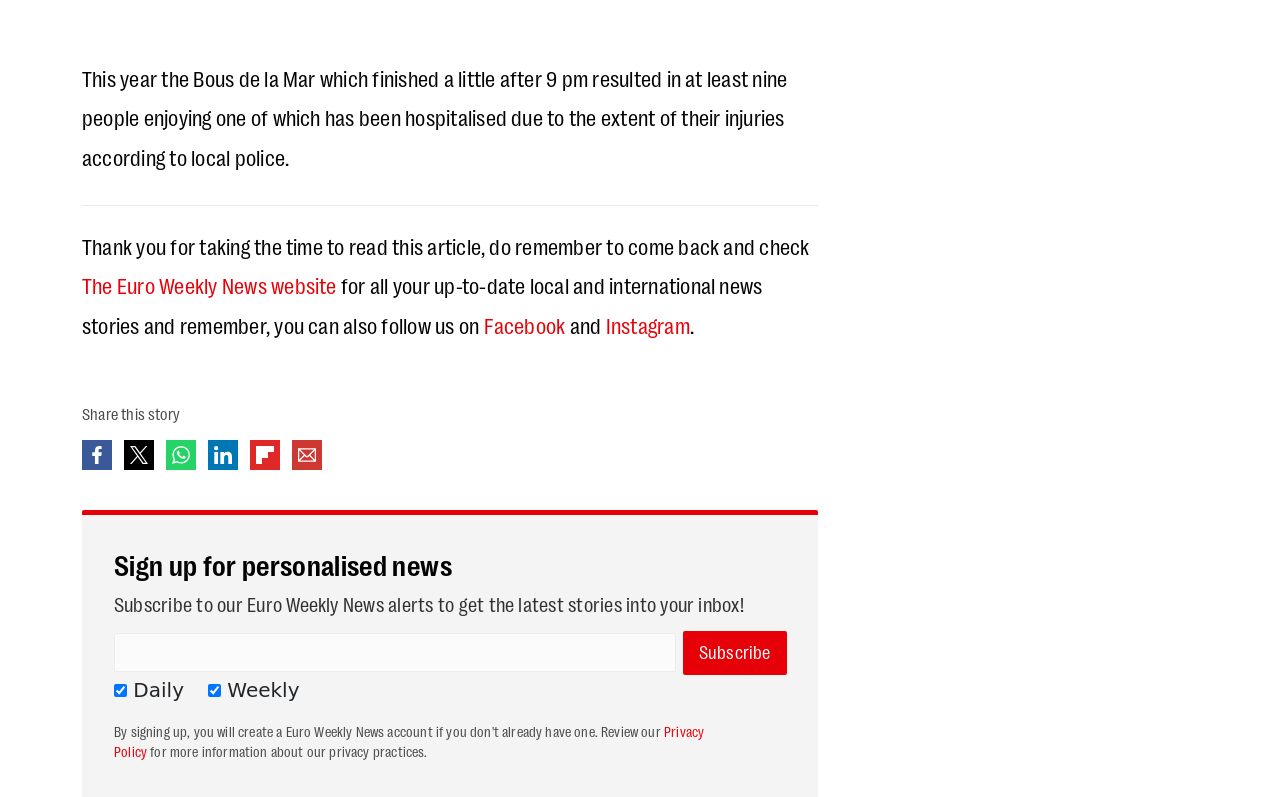Identify the bounding box coordinates of the area that should be clicked in order to complete the given instruction: "Subscribe to the newsletter". The bounding box coordinates should be four float numbers between 0 and 1, i.e., [left, top, right, bottom].

[0.533, 0.792, 0.615, 0.847]